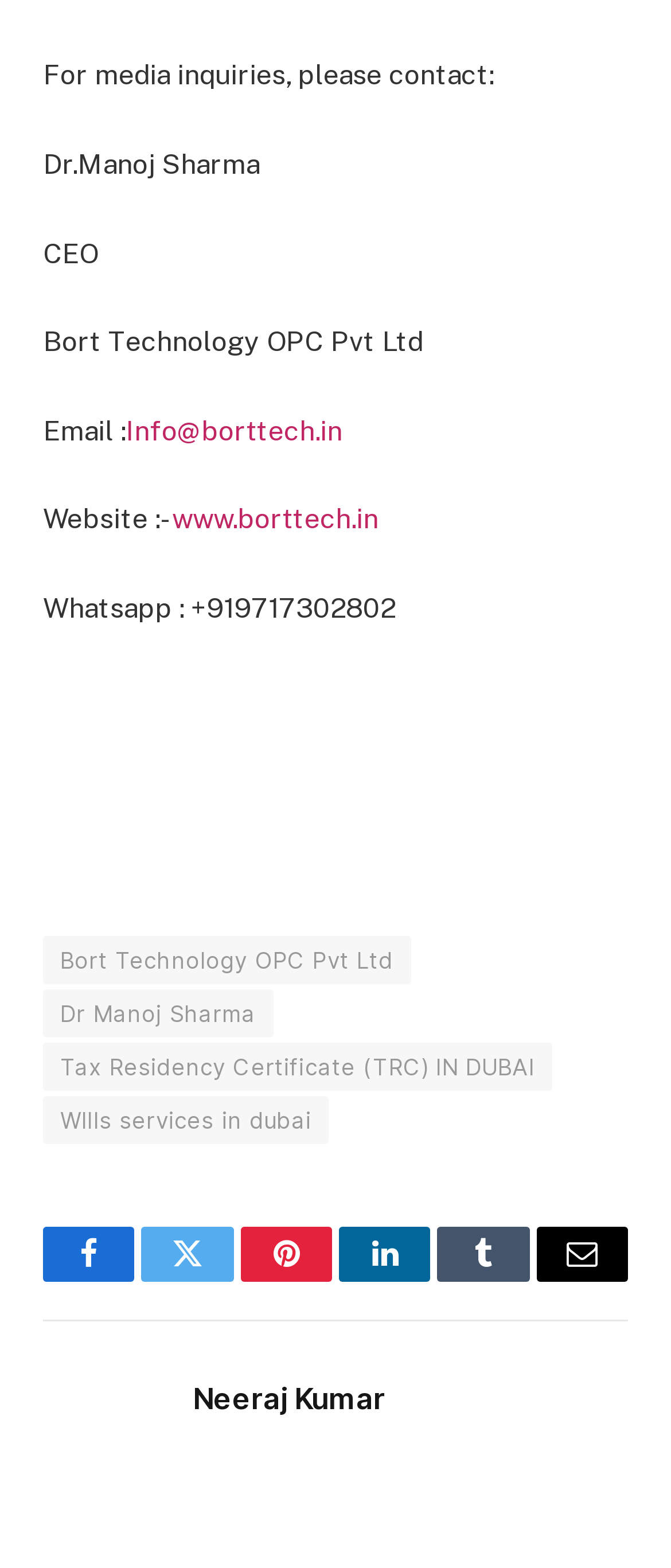Using the provided element description: "WIlls services in dubai", determine the bounding box coordinates of the corresponding UI element in the screenshot.

[0.064, 0.699, 0.49, 0.73]